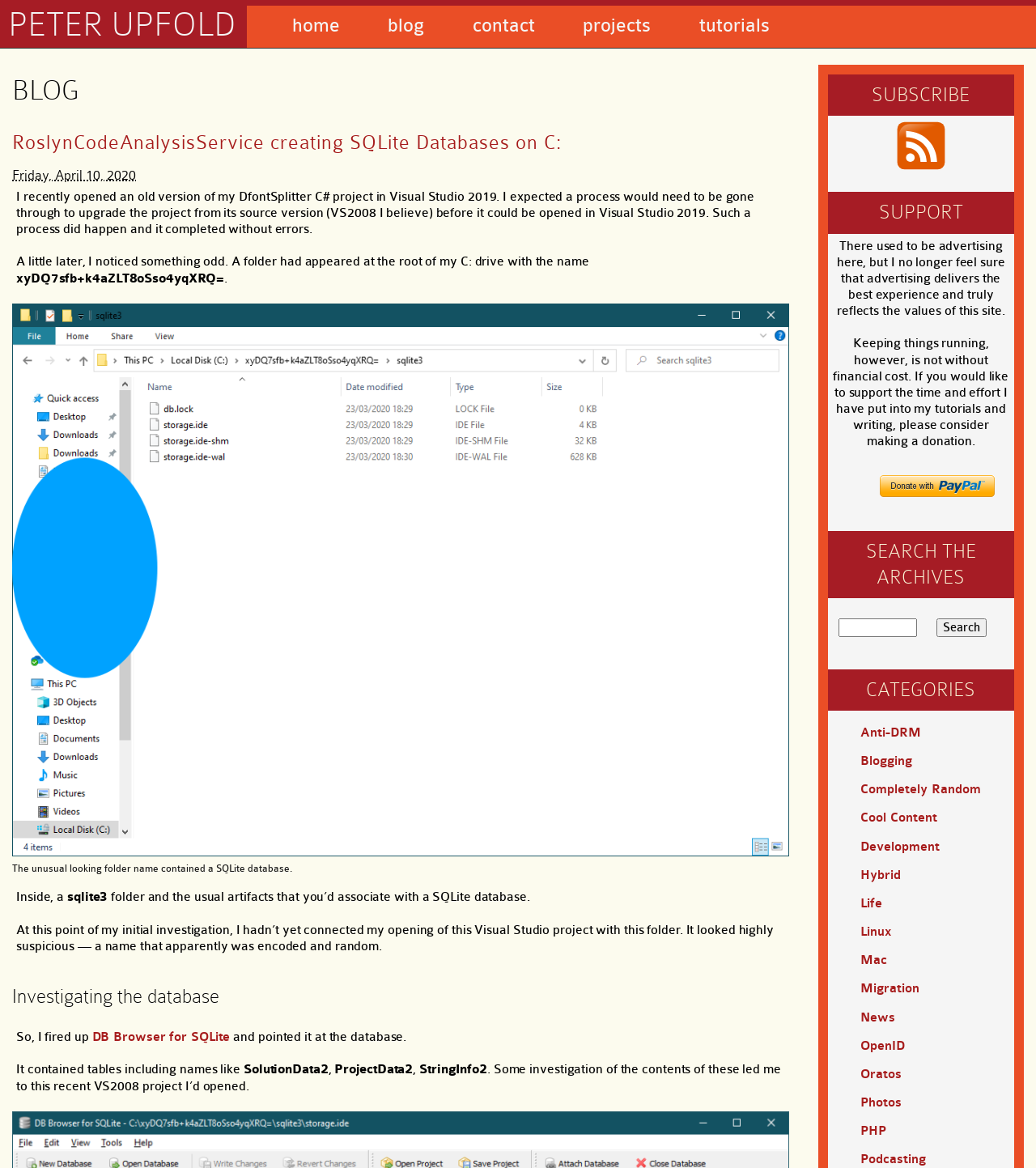Locate the bounding box coordinates of the clickable element to fulfill the following instruction: "Click the 'public sector' link to view related posts". Provide the coordinates as four float numbers between 0 and 1 in the format [left, top, right, bottom].

None